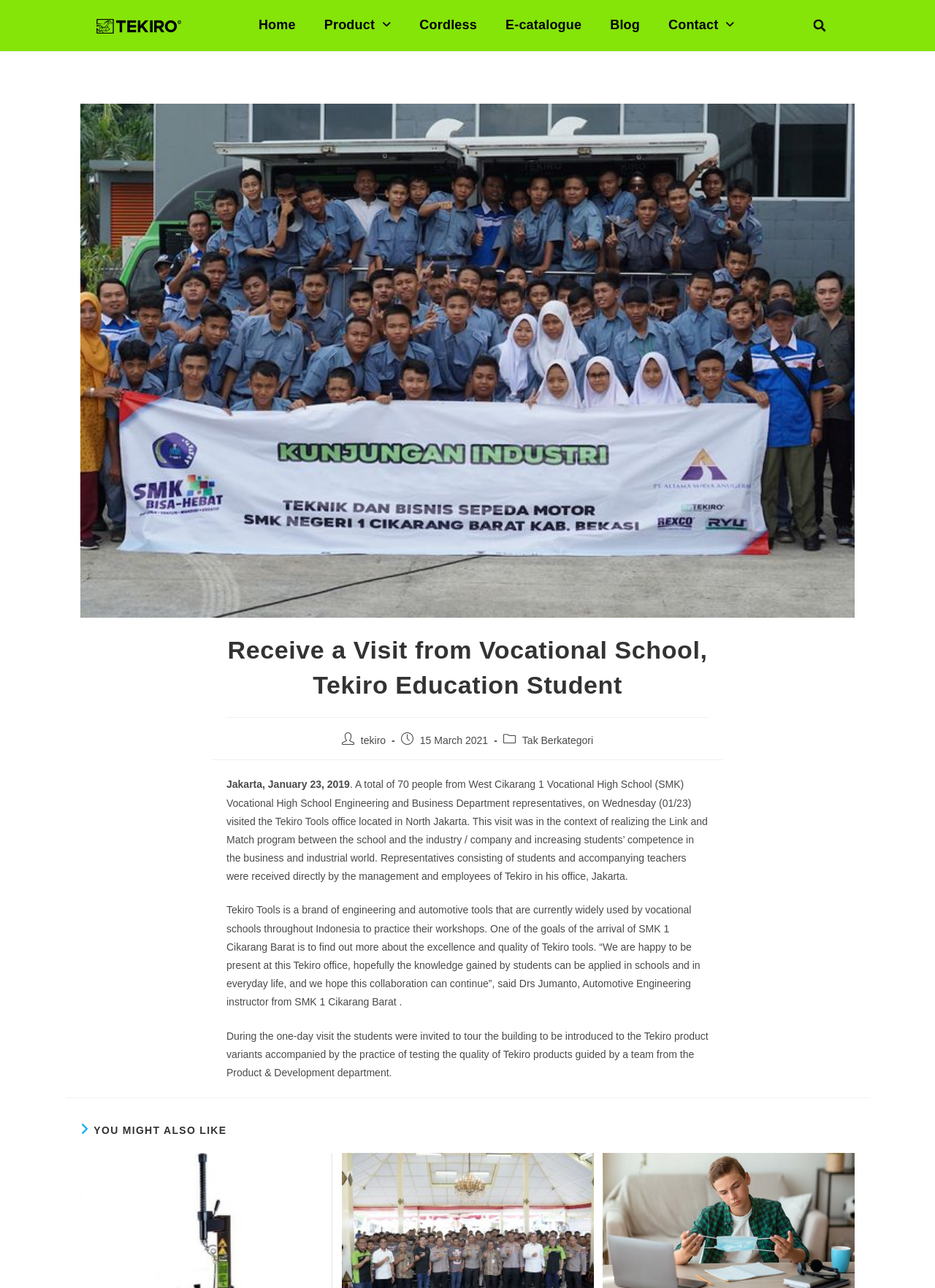What is the purpose of the visit of the vocational school students to Tekiro?
Look at the screenshot and respond with a single word or phrase.

To find out more about the excellence and quality of Tekiro tools